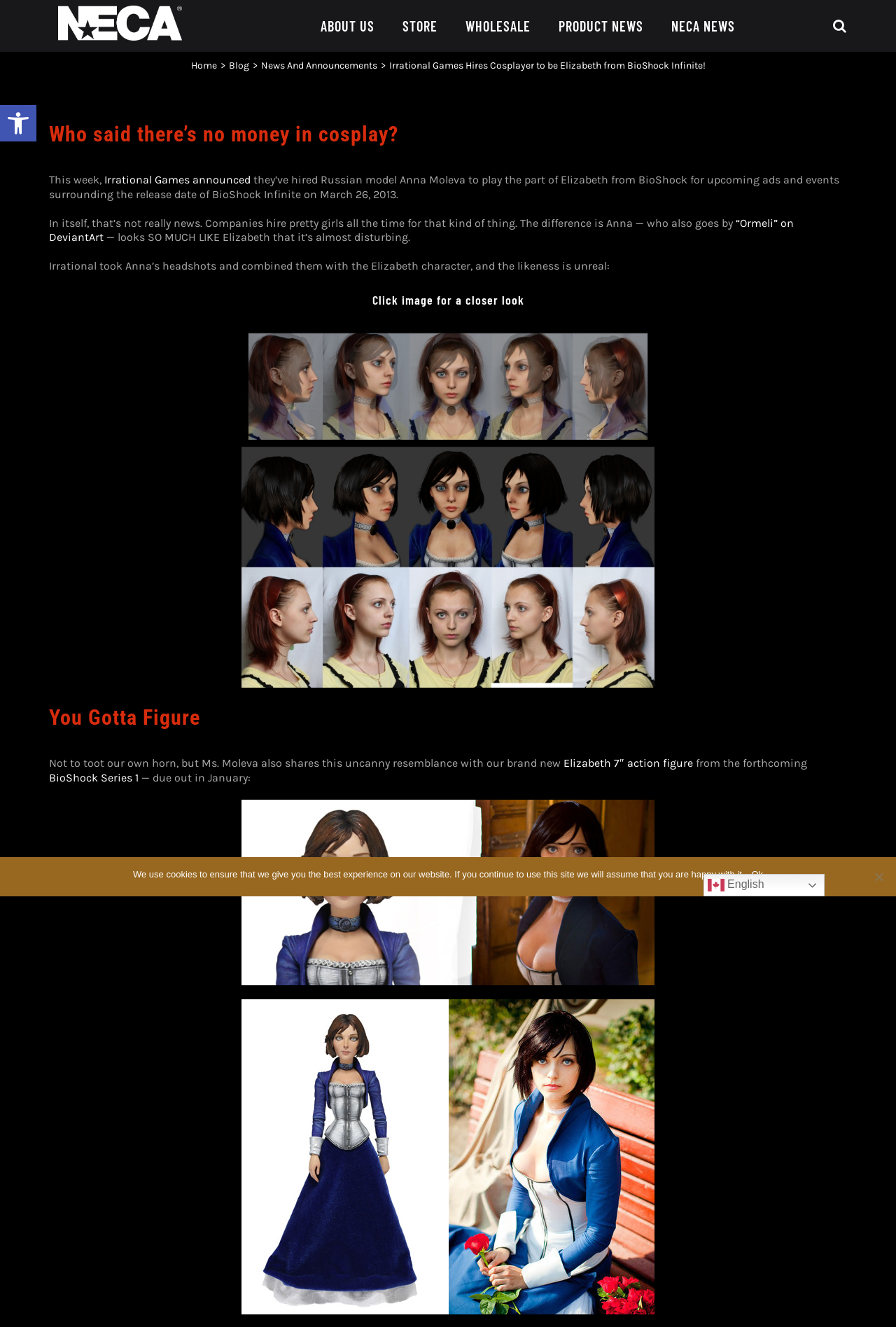Answer this question using a single word or a brief phrase:
What is the name of the website mentioned in the webpage?

NECAOnline.com